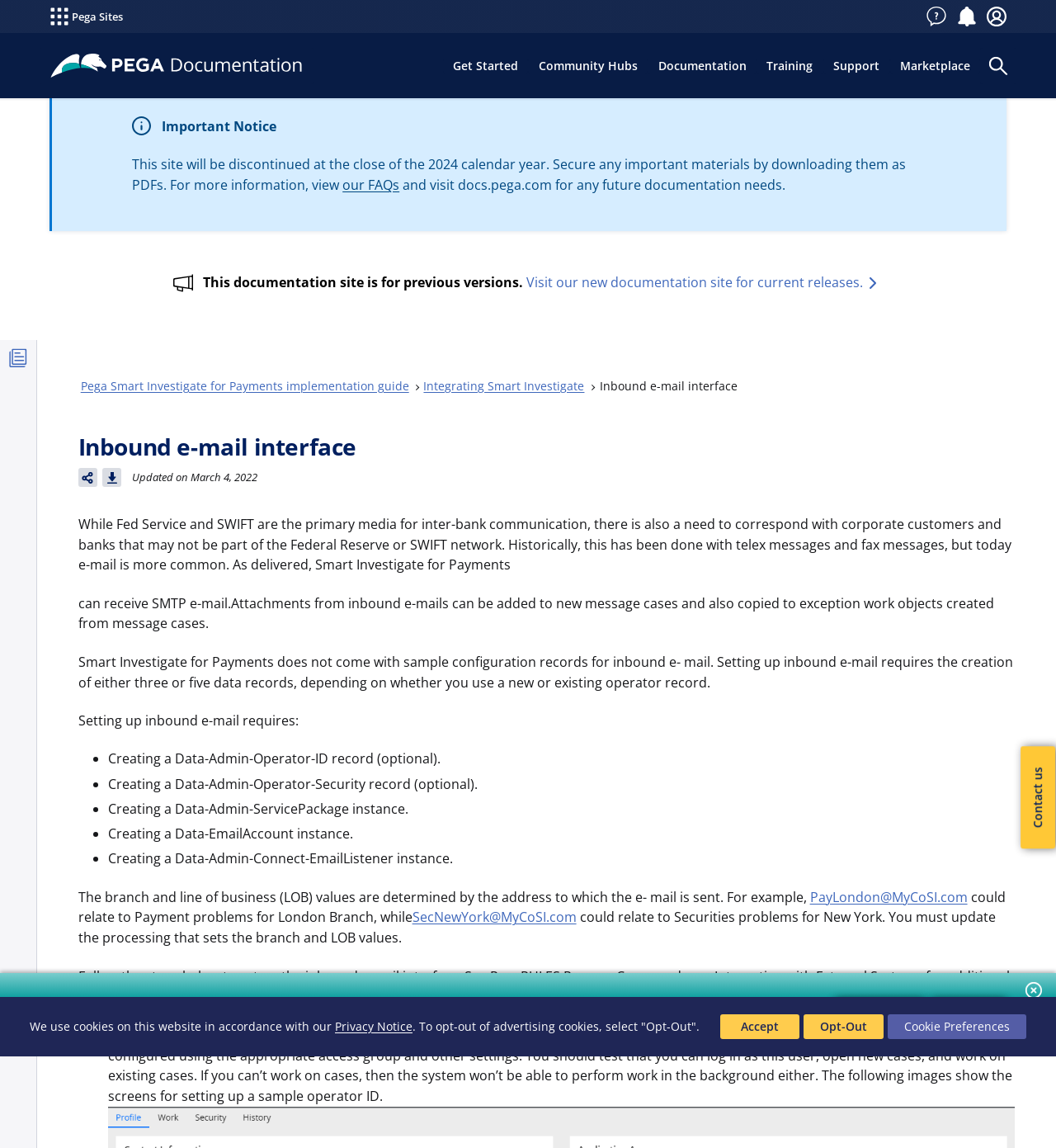What is the importance of updating the processing that sets the branch and LOB values?
Using the information presented in the image, please offer a detailed response to the question.

The webpage explains that the branch and line of business (LOB) values are determined by the address to which the email is sent, and updating the processing that sets these values is necessary to relate to the correct branch and LOB.